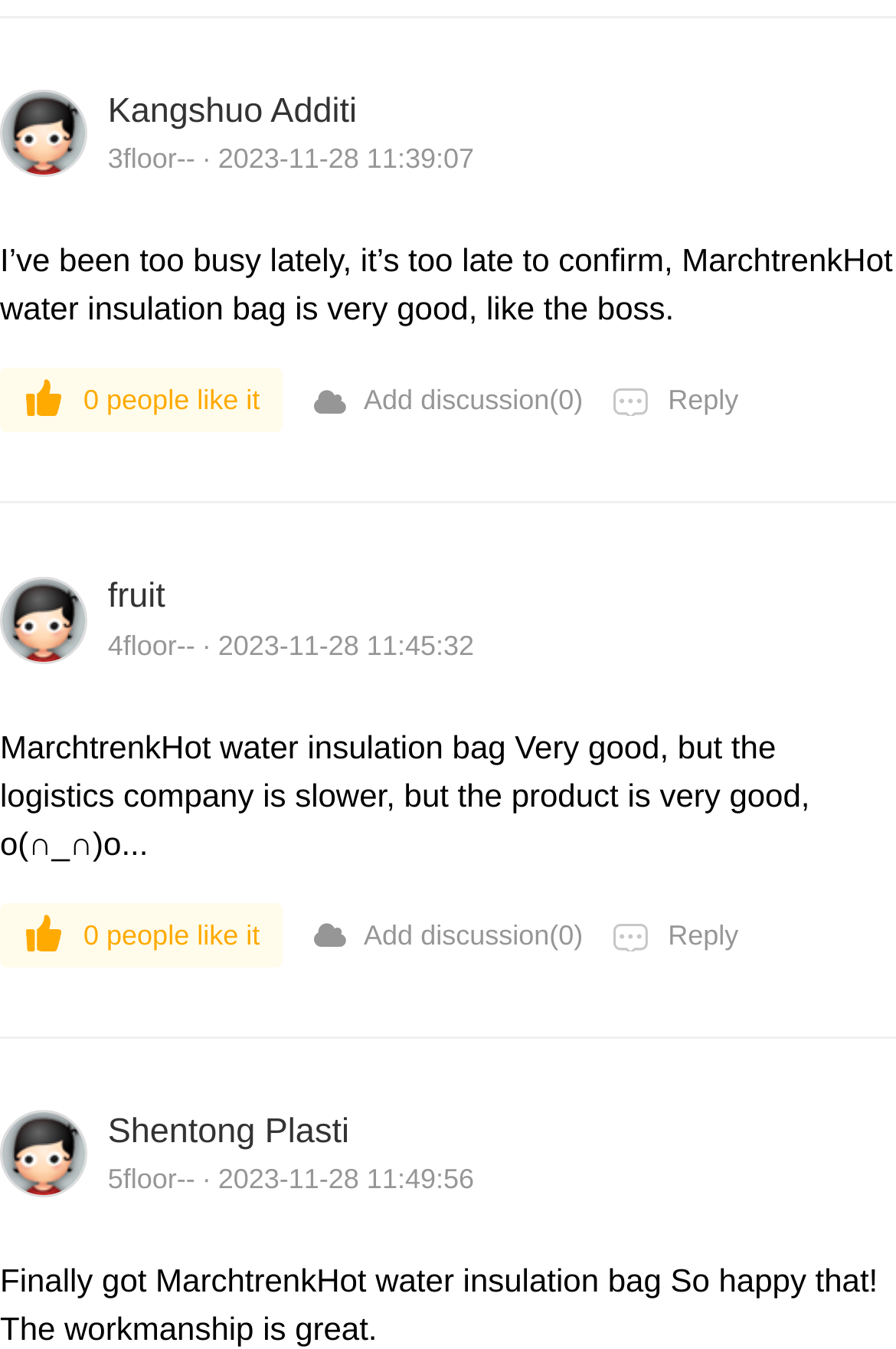Identify the bounding box coordinates for the element you need to click to achieve the following task: "Click the link to view fruit's profile". Provide the bounding box coordinates as four float numbers between 0 and 1, in the form [left, top, right, bottom].

[0.12, 0.428, 0.184, 0.457]